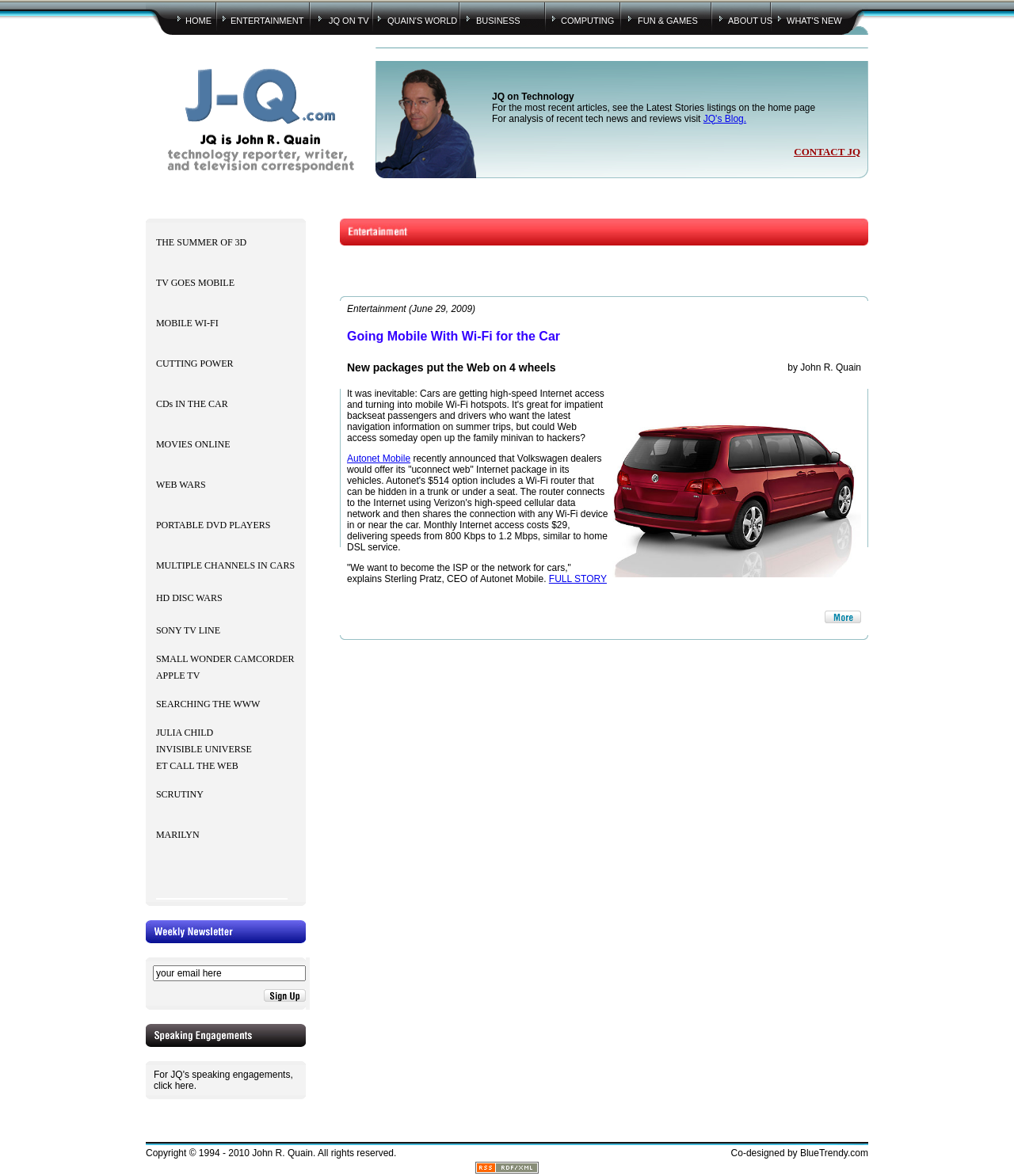What is the topic of the article 'THE SUMMER OF 3D'?
Using the image, provide a concise answer in one word or a short phrase.

3D